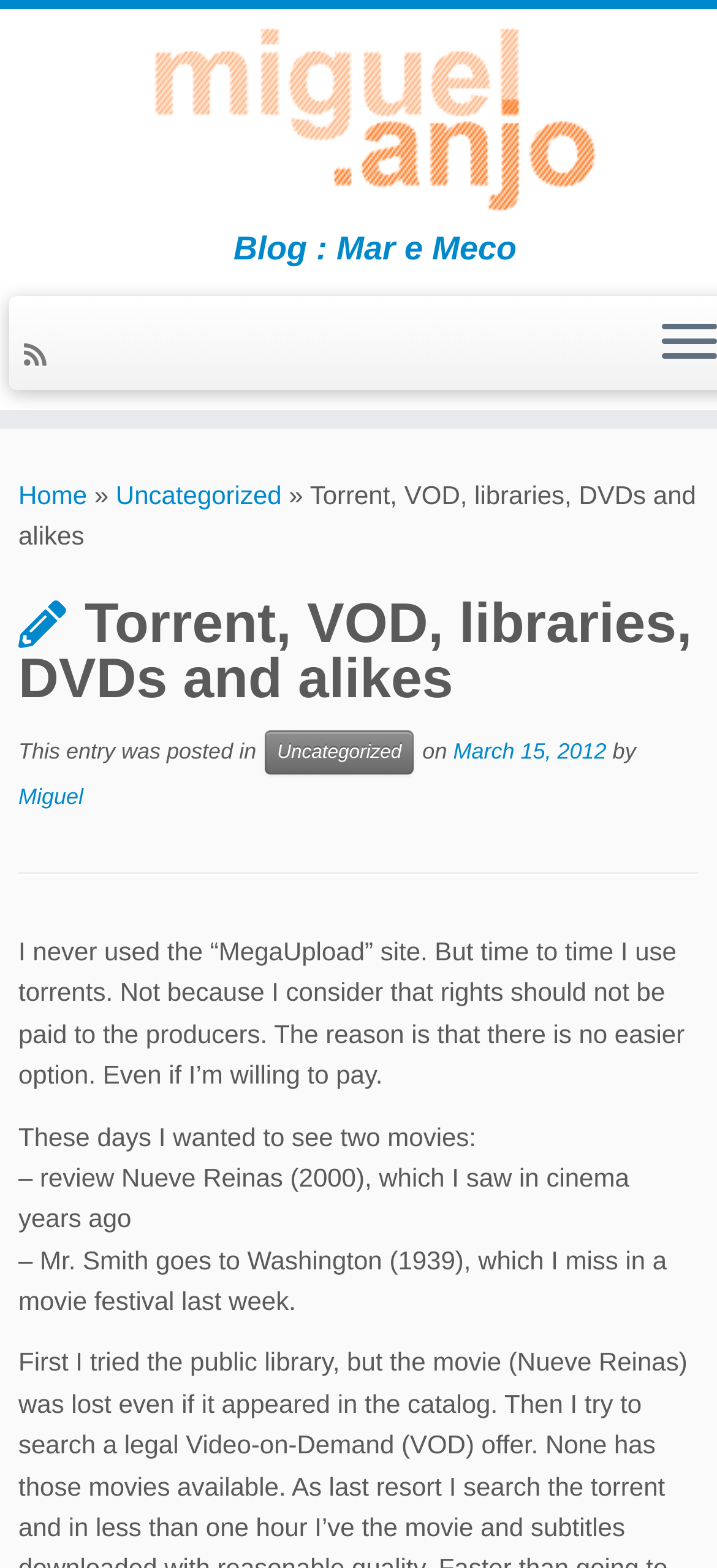Refer to the image and provide a thorough answer to this question:
How many movies are mentioned in the blog post?

The blog post mentions two movies, 'Nueve Reinas (2000)' and 'Mr. Smith goes to Washington (1939)', which the author wanted to see.